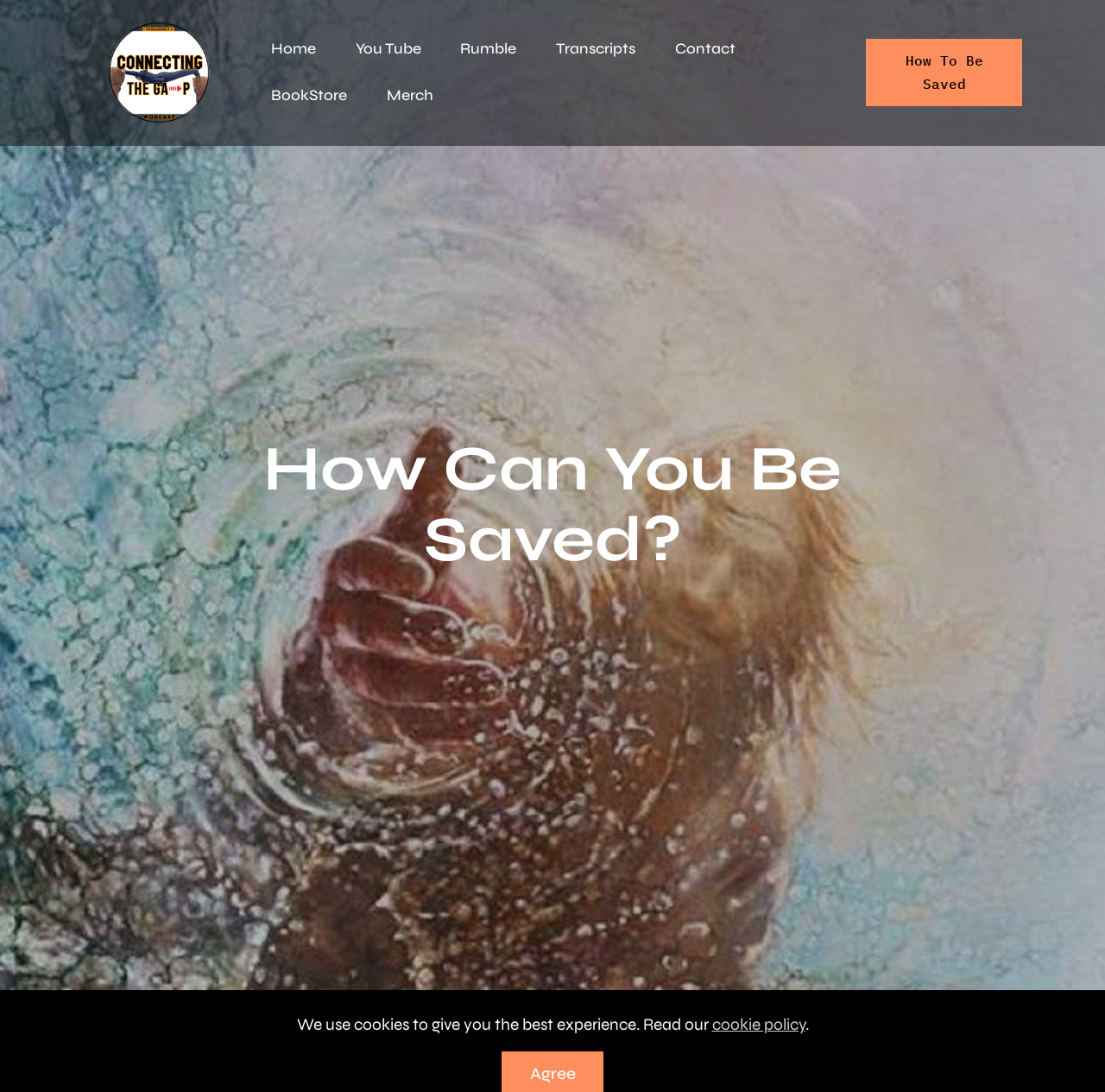Identify and extract the main heading of the webpage.

How Can You Be Saved?